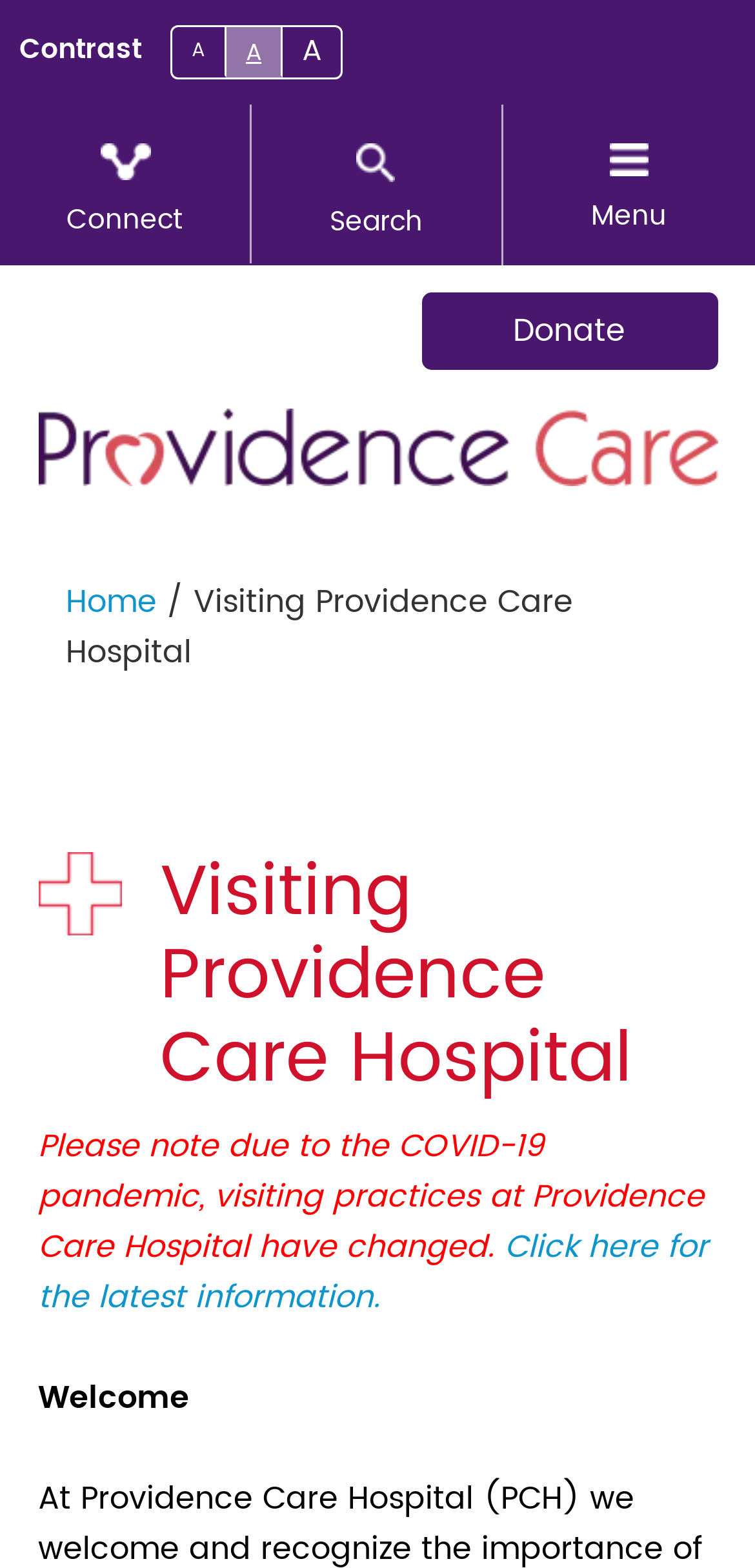How many navigation links are at the top of the page?
Answer the question with a single word or phrase, referring to the image.

3